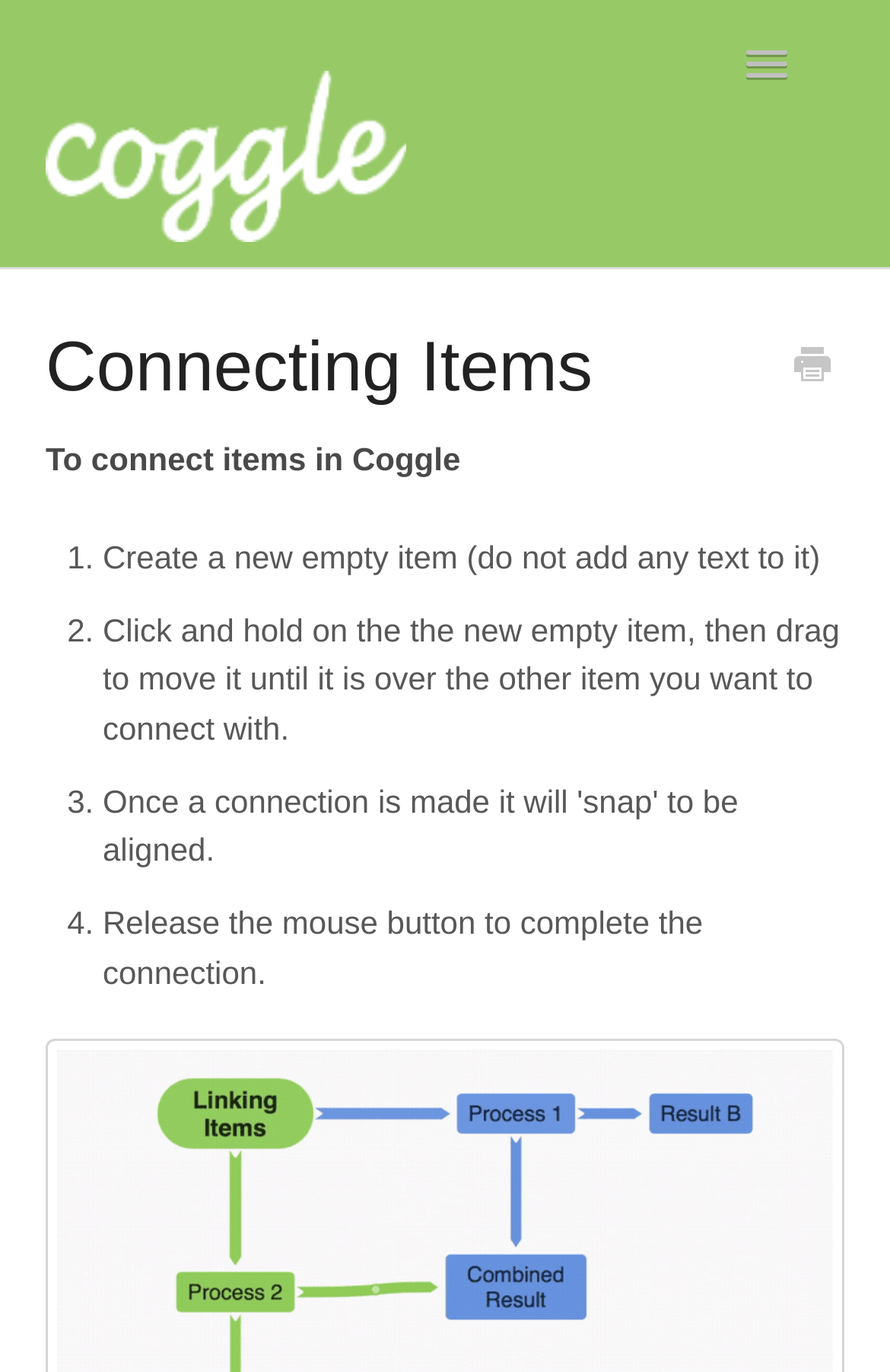What action completes the connection between two items in Coggle?
Refer to the image and answer the question using a single word or phrase.

Release the mouse button